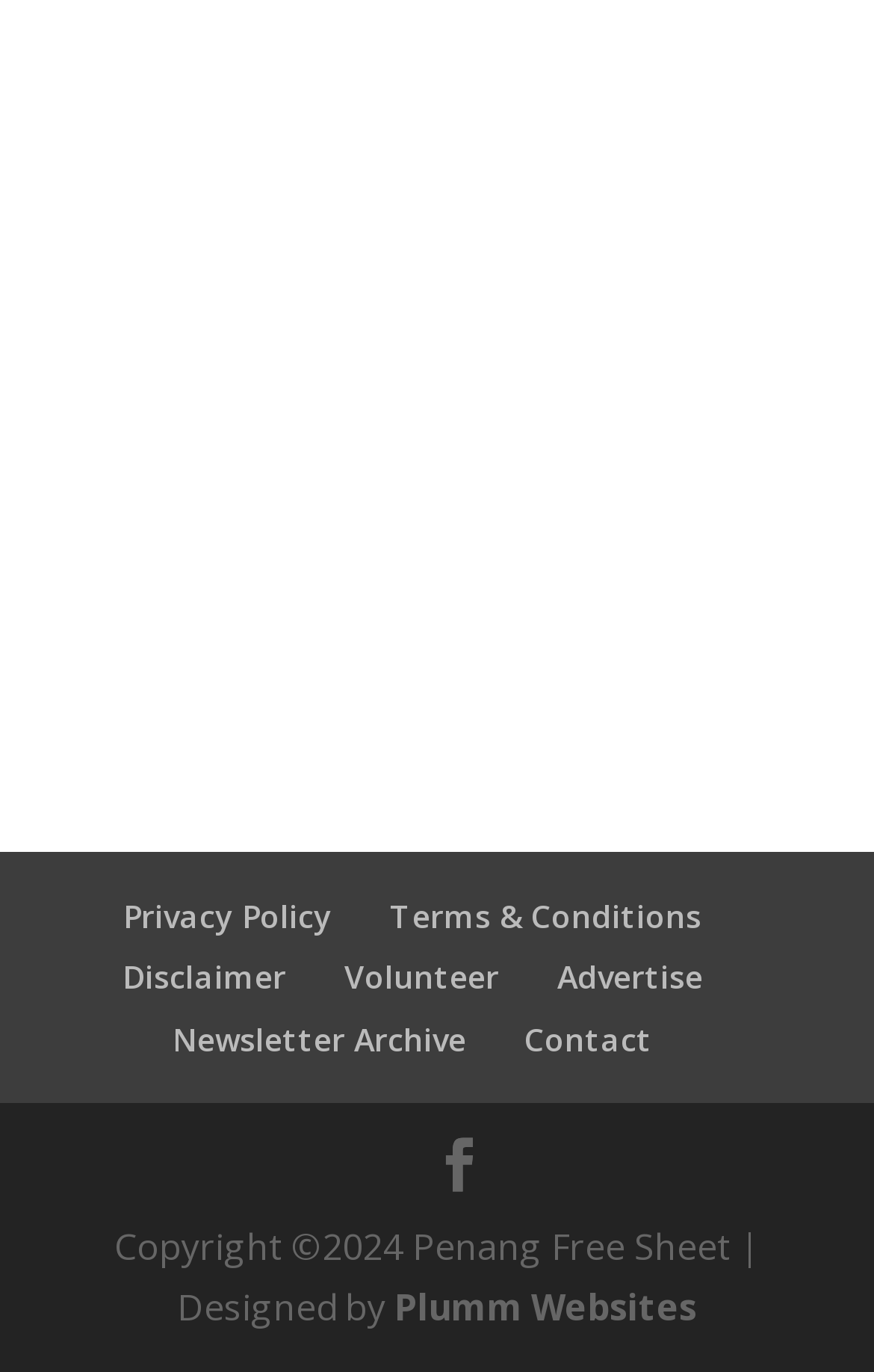Could you indicate the bounding box coordinates of the region to click in order to complete this instruction: "Volunteer opportunities".

[0.394, 0.697, 0.571, 0.728]